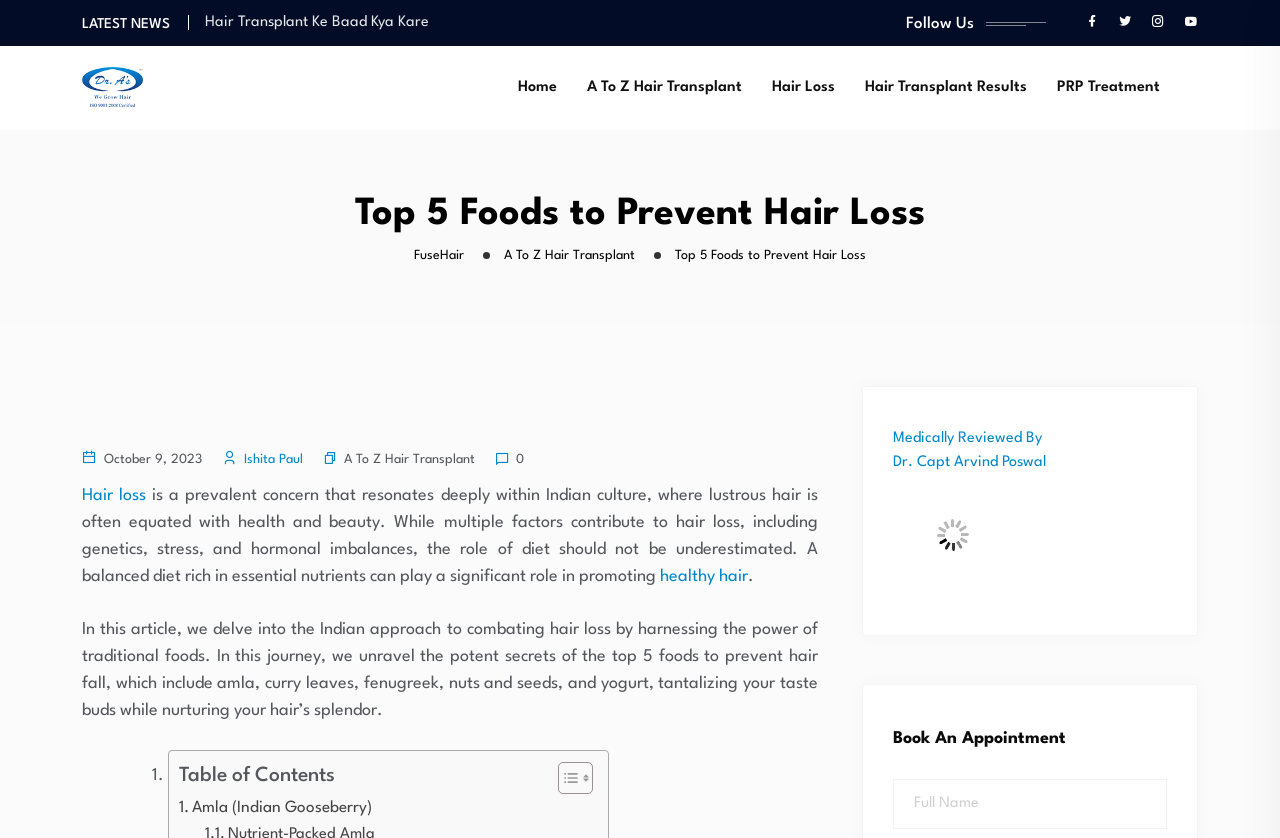Examine the image and give a thorough answer to the following question:
What is the website's name?

The website's name is FuseHair, which can be found in the top-left corner of the webpage, both as a link and an image.